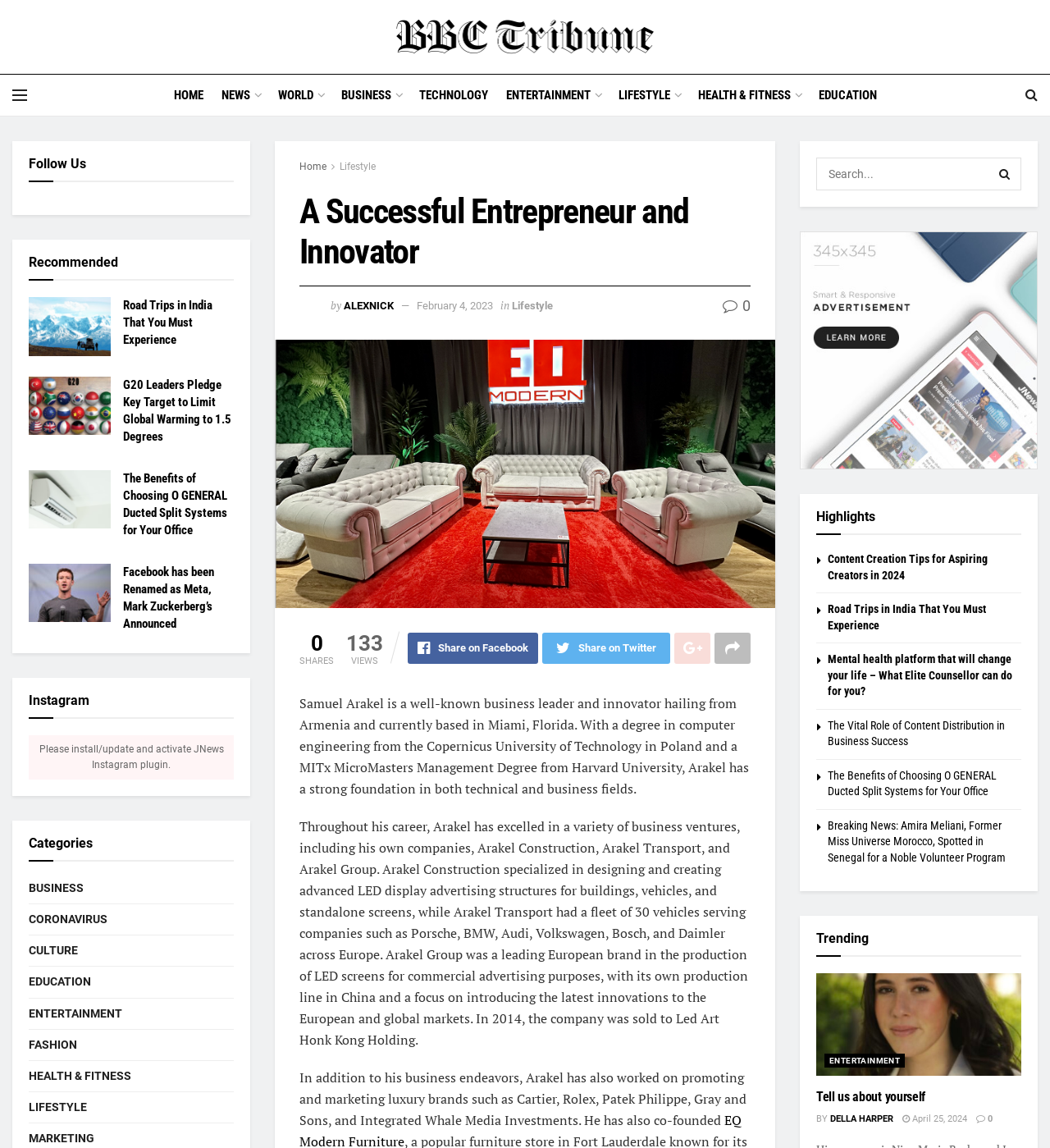What is the degree held by Samuel Arakel from Harvard University?
Please answer the question with as much detail and depth as you can.

The static text on the webpage mentions that Samuel Arakel has a degree in computer engineering from the Copernicus University of Technology in Poland and a MITx MicroMasters Management Degree from Harvard University.